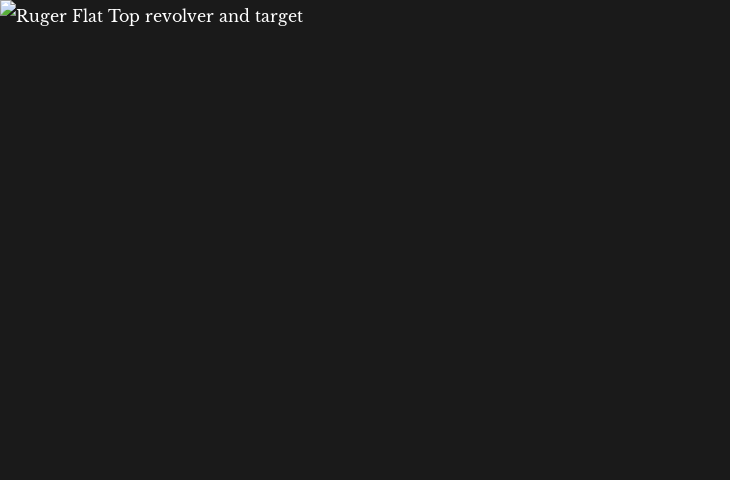Provide a comprehensive description of the image.

This image showcases a Ruger Flat Top revolver alongside a shooting target. The Ruger Flat Top is noted for its distinctive design, which is a near-identical copy of a well-known model tested in the past. The revolver reflects changes made since its original introduction, evidencing the evolution of firearms technology. Notably, the Flat Top models, once prevalent, received their nickname from collectors due to their unique frame style, which was phased out by the early 1960s. The accompanying target likely serves as a reference point for demonstrating the revolver's accuracy and performance in shooting scenarios.